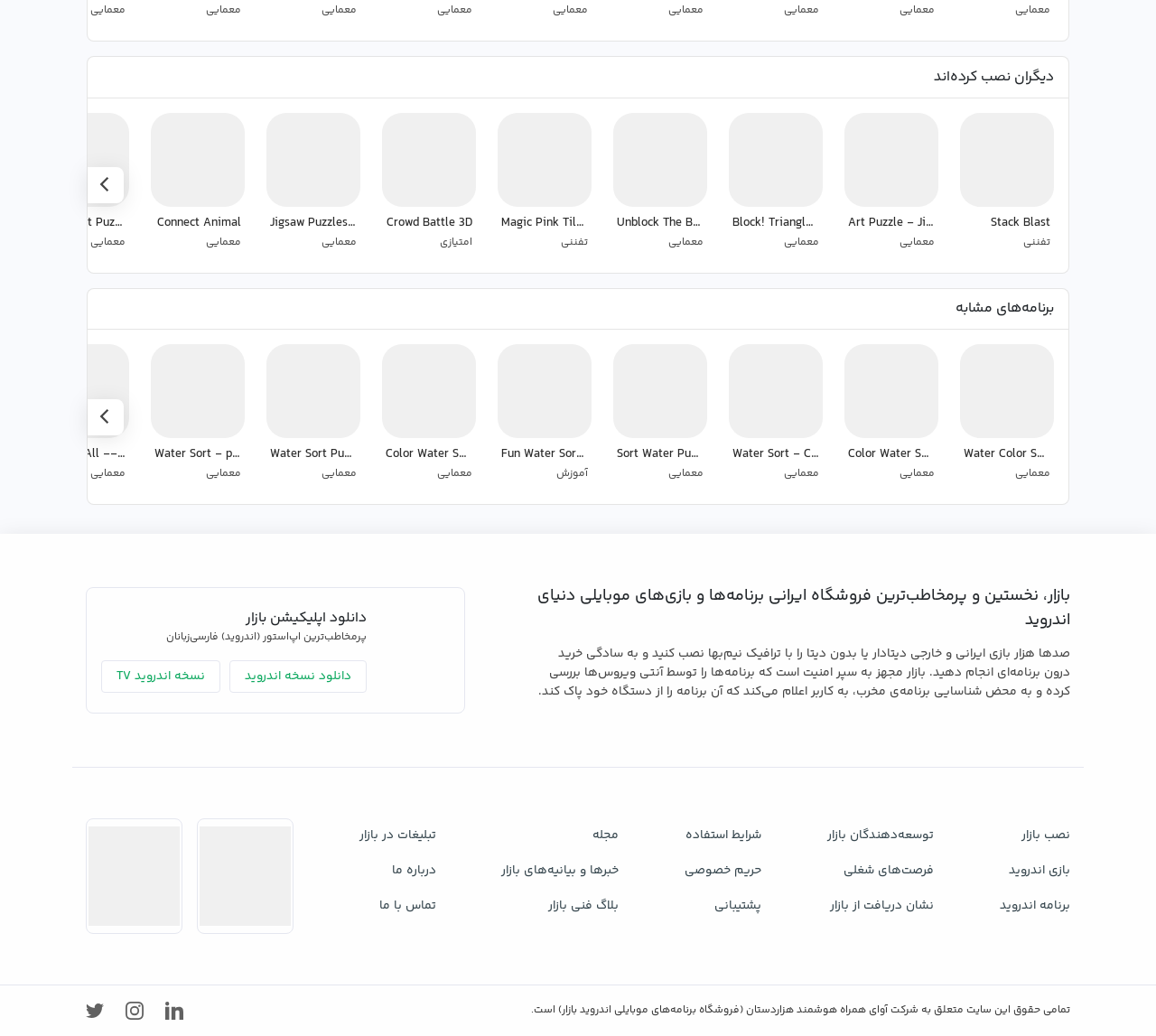Can you pinpoint the bounding box coordinates for the clickable element required for this instruction: "go to the android game page"? The coordinates should be four float numbers between 0 and 1, i.e., [left, top, right, bottom].

[0.865, 0.824, 0.926, 0.858]